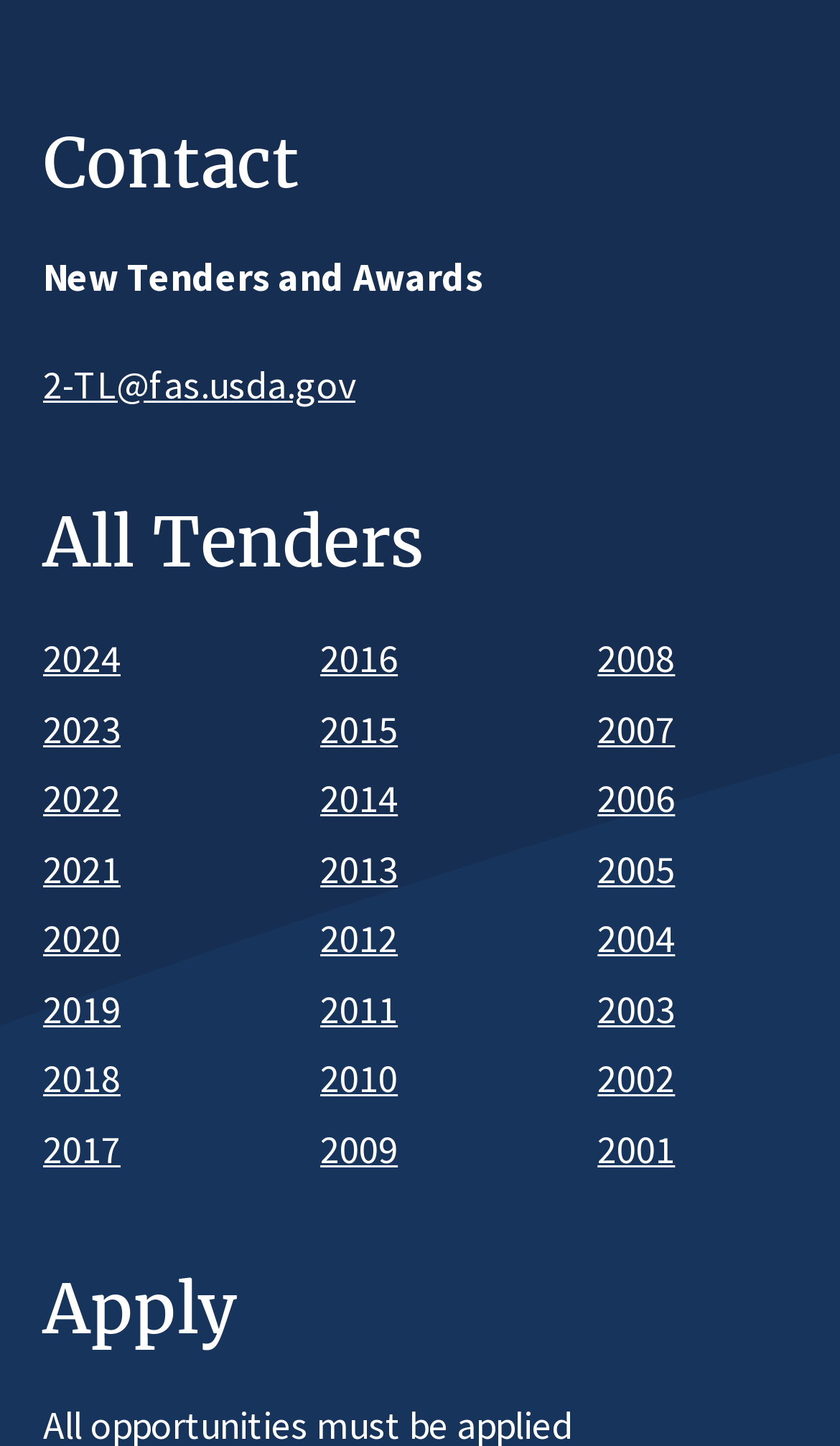Give a short answer to this question using one word or a phrase:
What is the last year of tenders listed?

2024